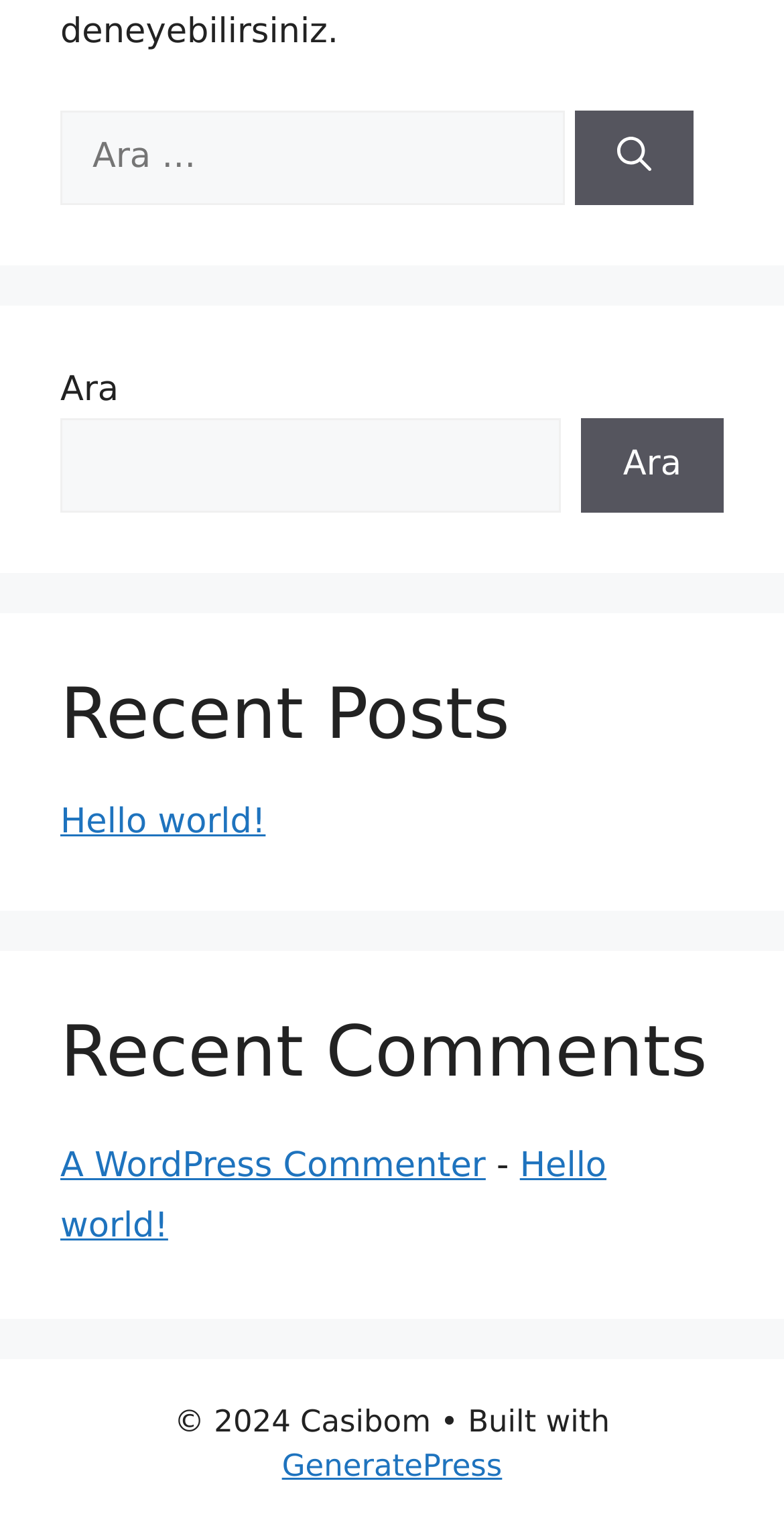Based on the element description, predict the bounding box coordinates (top-left x, top-left y, bottom-right x, bottom-right y) for the UI element in the screenshot: parent_node: Write a message placeholder=""

None